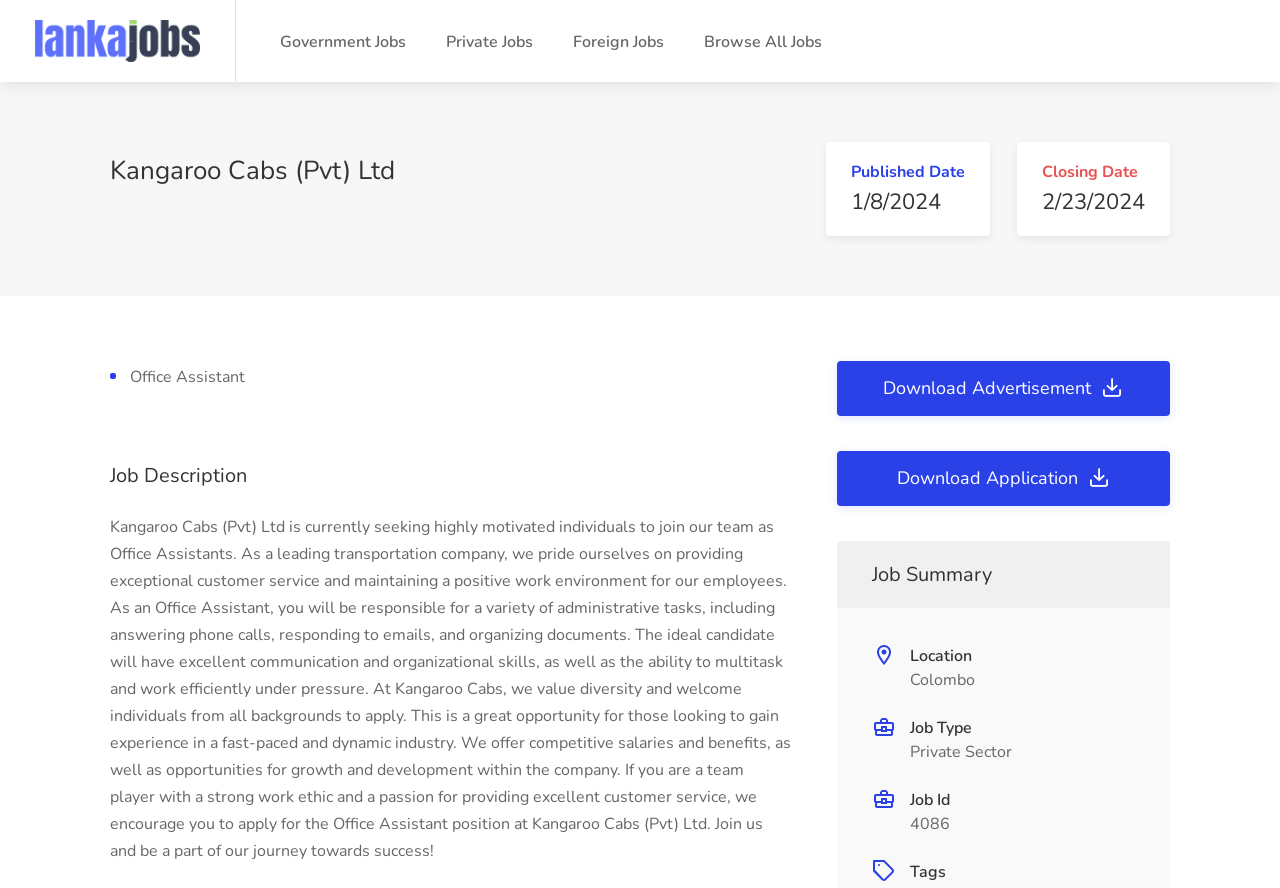Determine the bounding box coordinates of the UI element described by: "Browse All Jobs".

[0.538, 0.03, 0.654, 0.065]